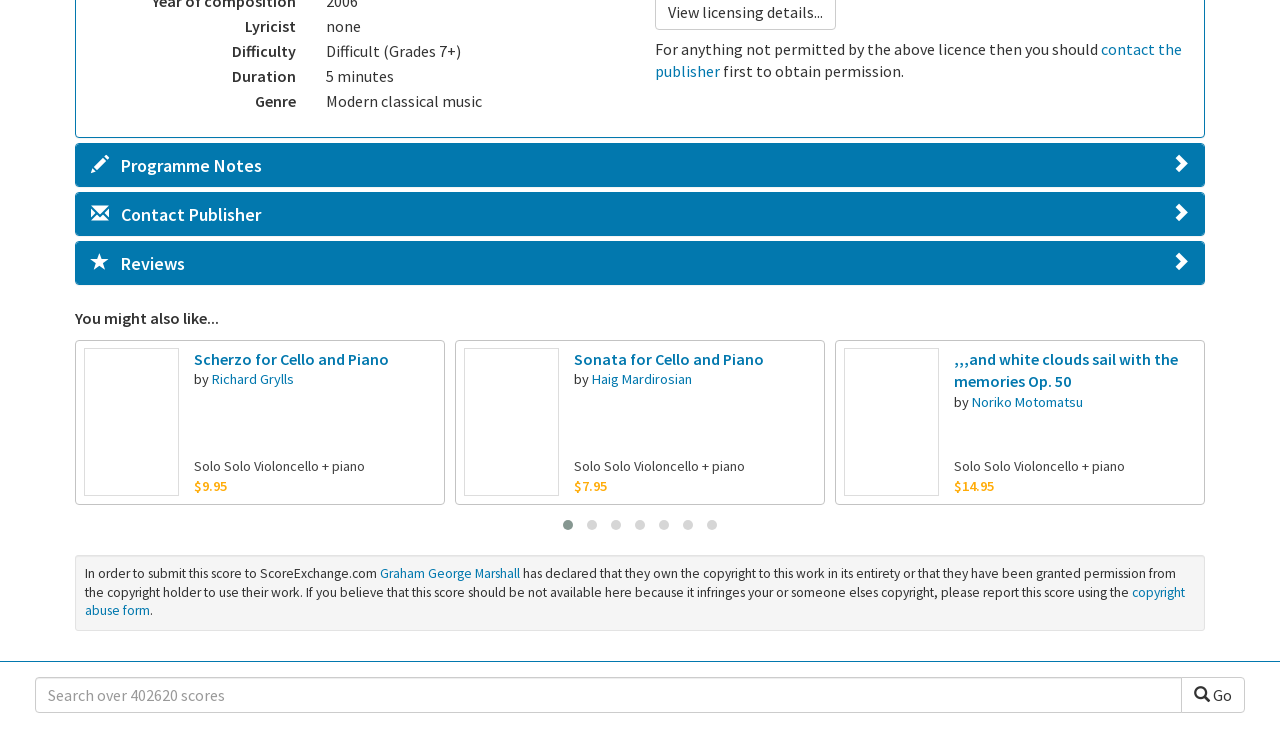What is the function of the 'Search' button? Based on the screenshot, please respond with a single word or phrase.

To search for scores